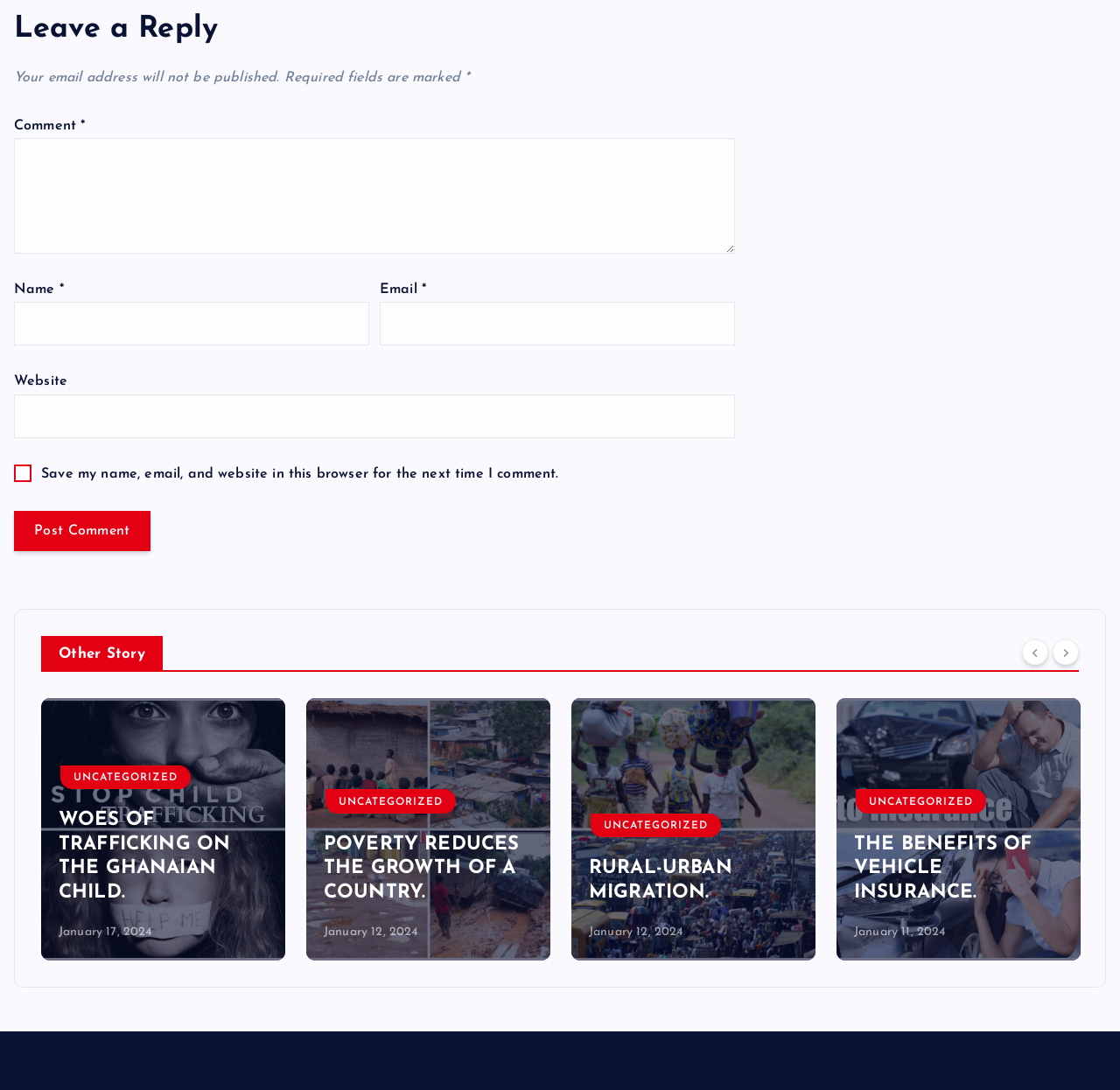Identify the bounding box coordinates of the section that should be clicked to achieve the task described: "Enter your comment".

[0.012, 0.127, 0.656, 0.233]